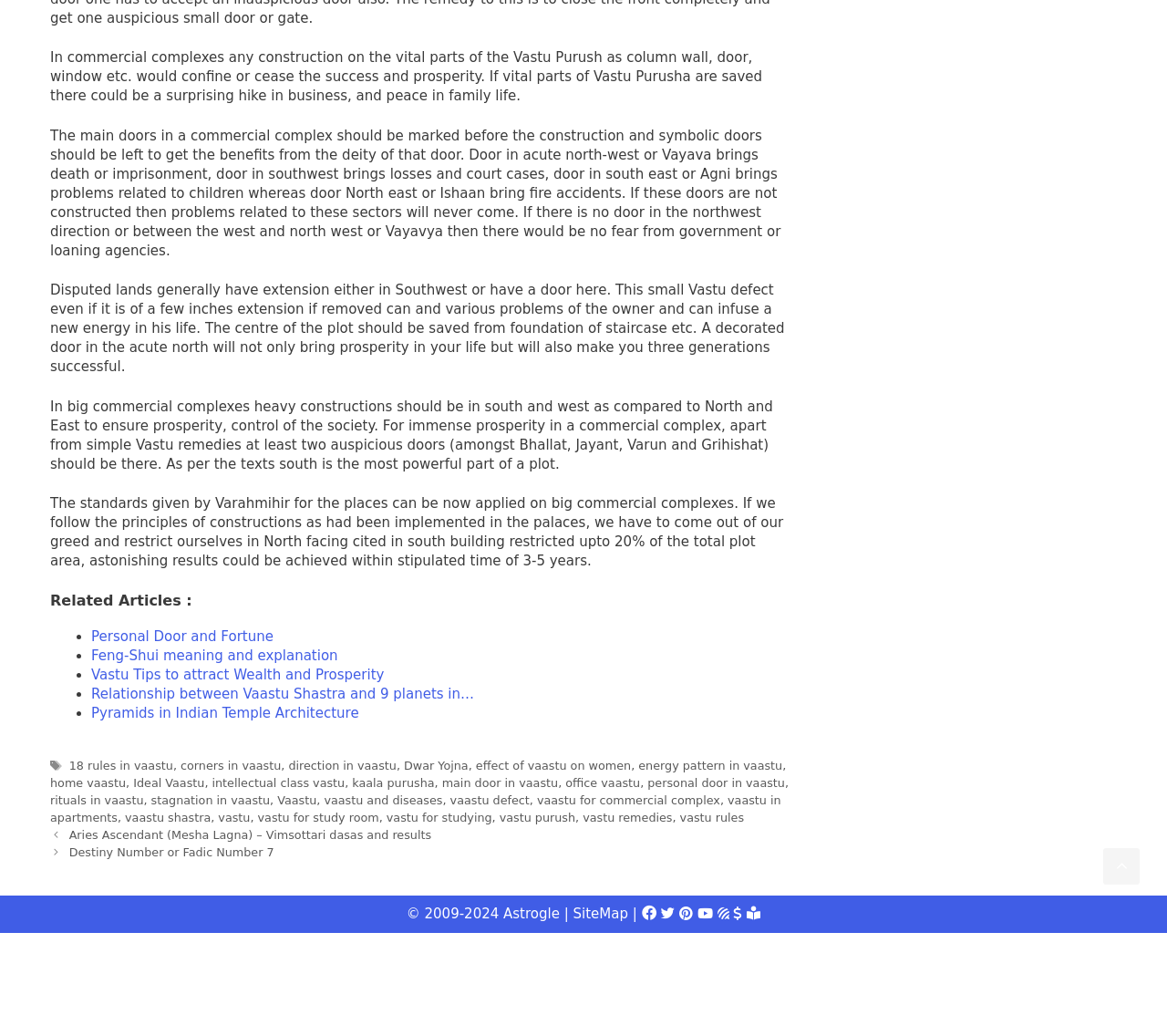Find the bounding box coordinates of the element's region that should be clicked in order to follow the given instruction: "Learn about personal door and fortune". The coordinates should consist of four float numbers between 0 and 1, i.e., [left, top, right, bottom].

[0.078, 0.606, 0.234, 0.622]